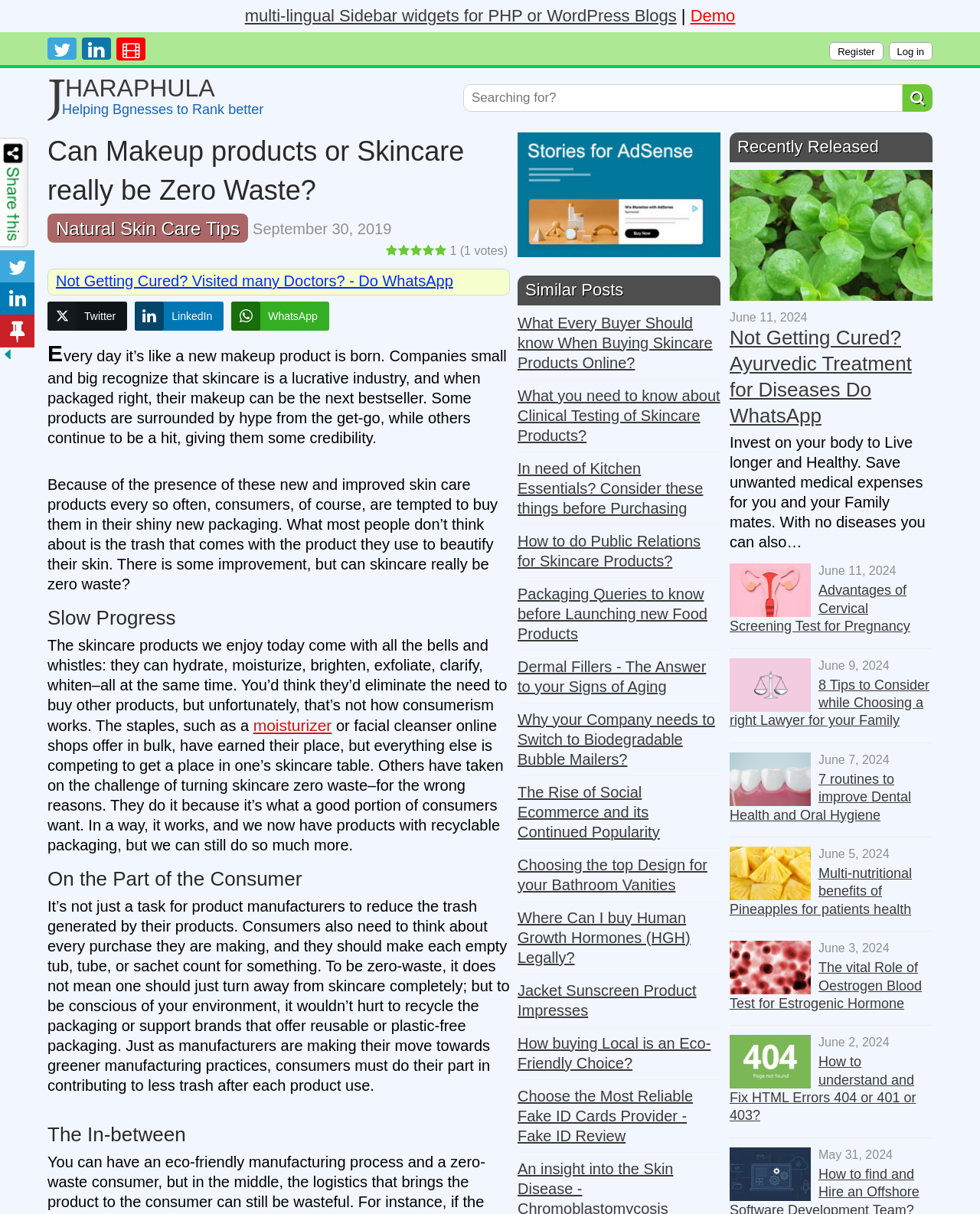Given the description: "alt="Show Buttons"", determine the bounding box coordinates of the UI element. The coordinates should be formatted as four float numbers between 0 and 1, [left, top, right, bottom].

[0.0, 0.194, 0.029, 0.206]